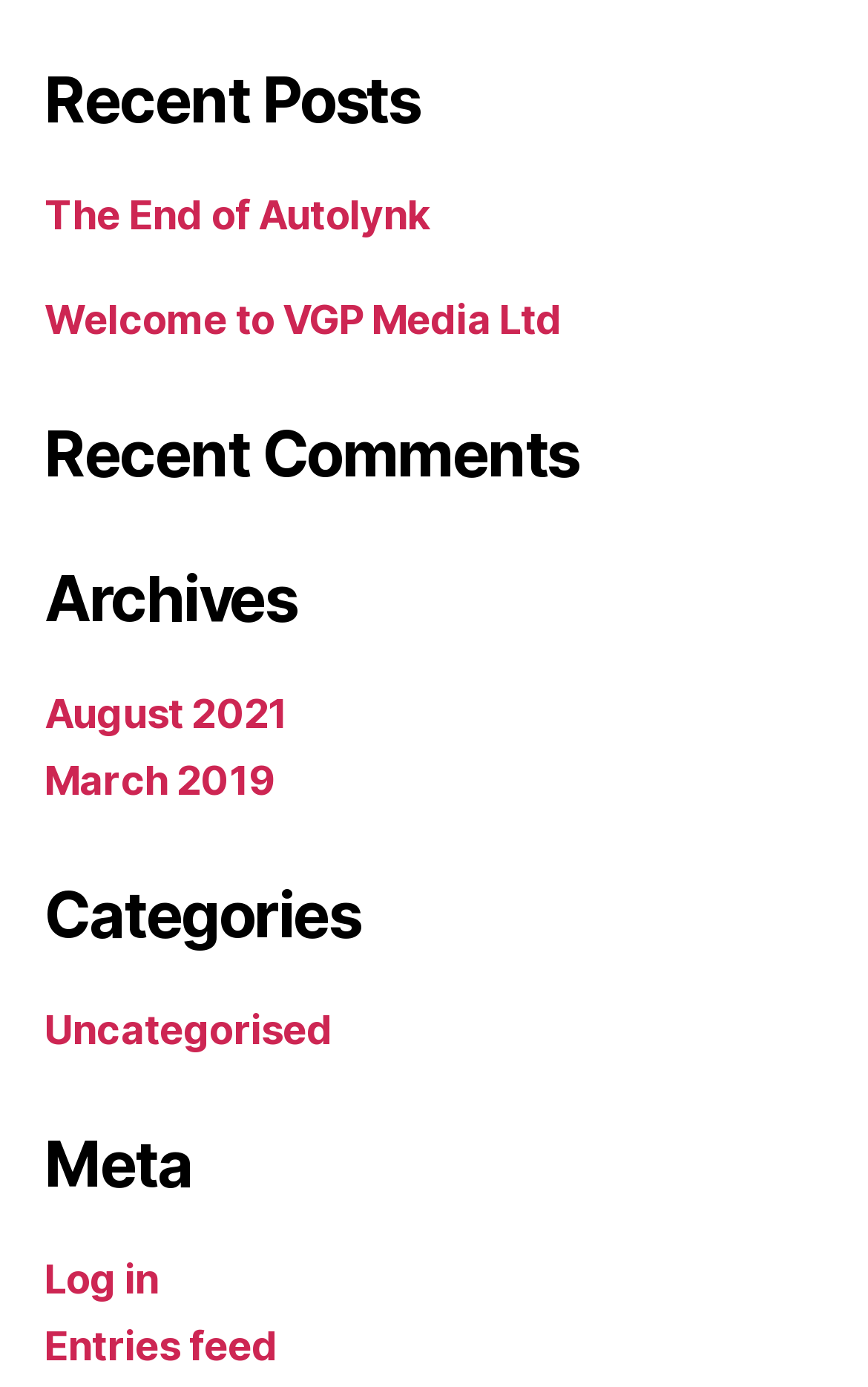What is the first recent post? Analyze the screenshot and reply with just one word or a short phrase.

The End of Autolynk